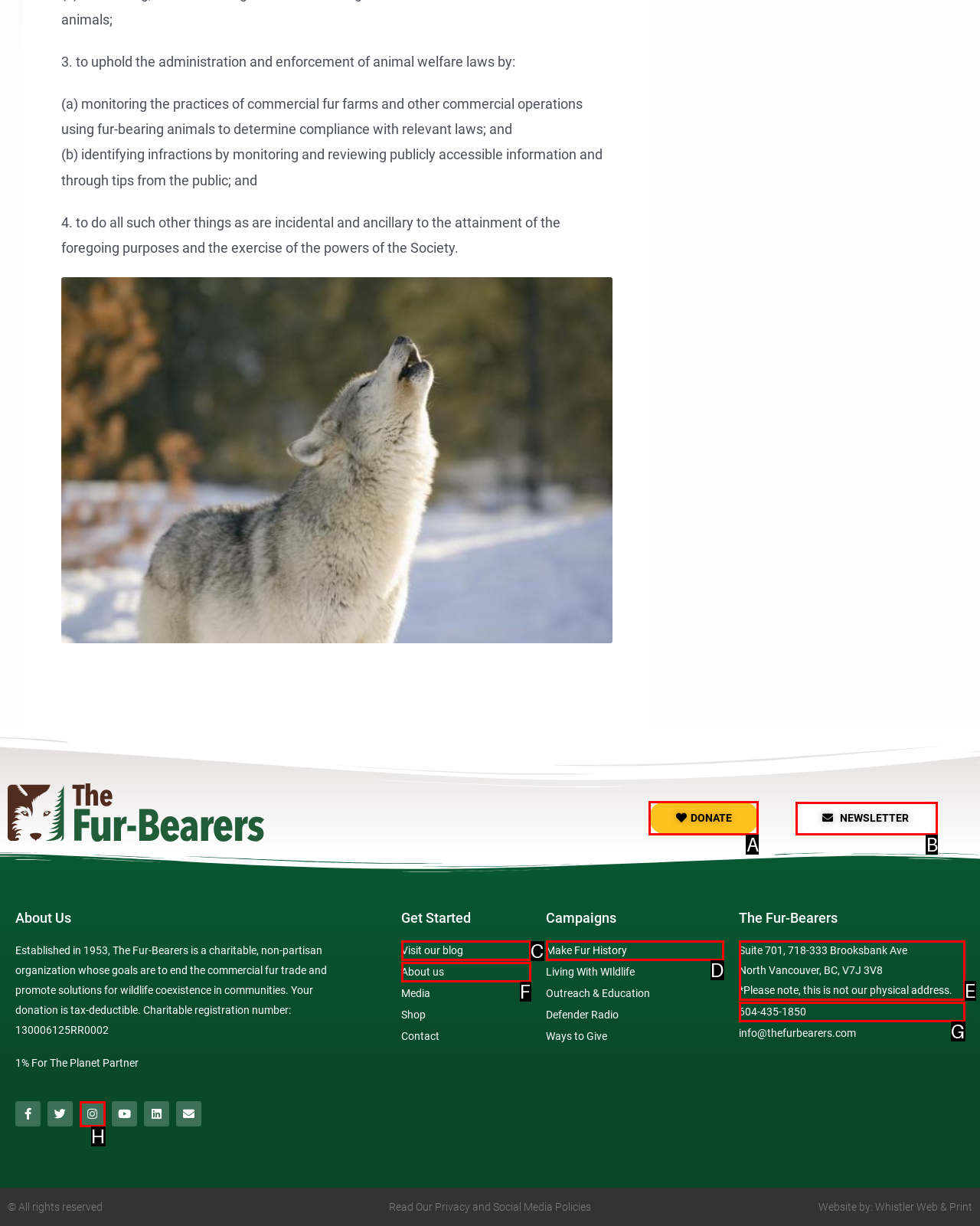For the instruction: Subscribe to the NEWSLETTER, which HTML element should be clicked?
Respond with the letter of the appropriate option from the choices given.

B